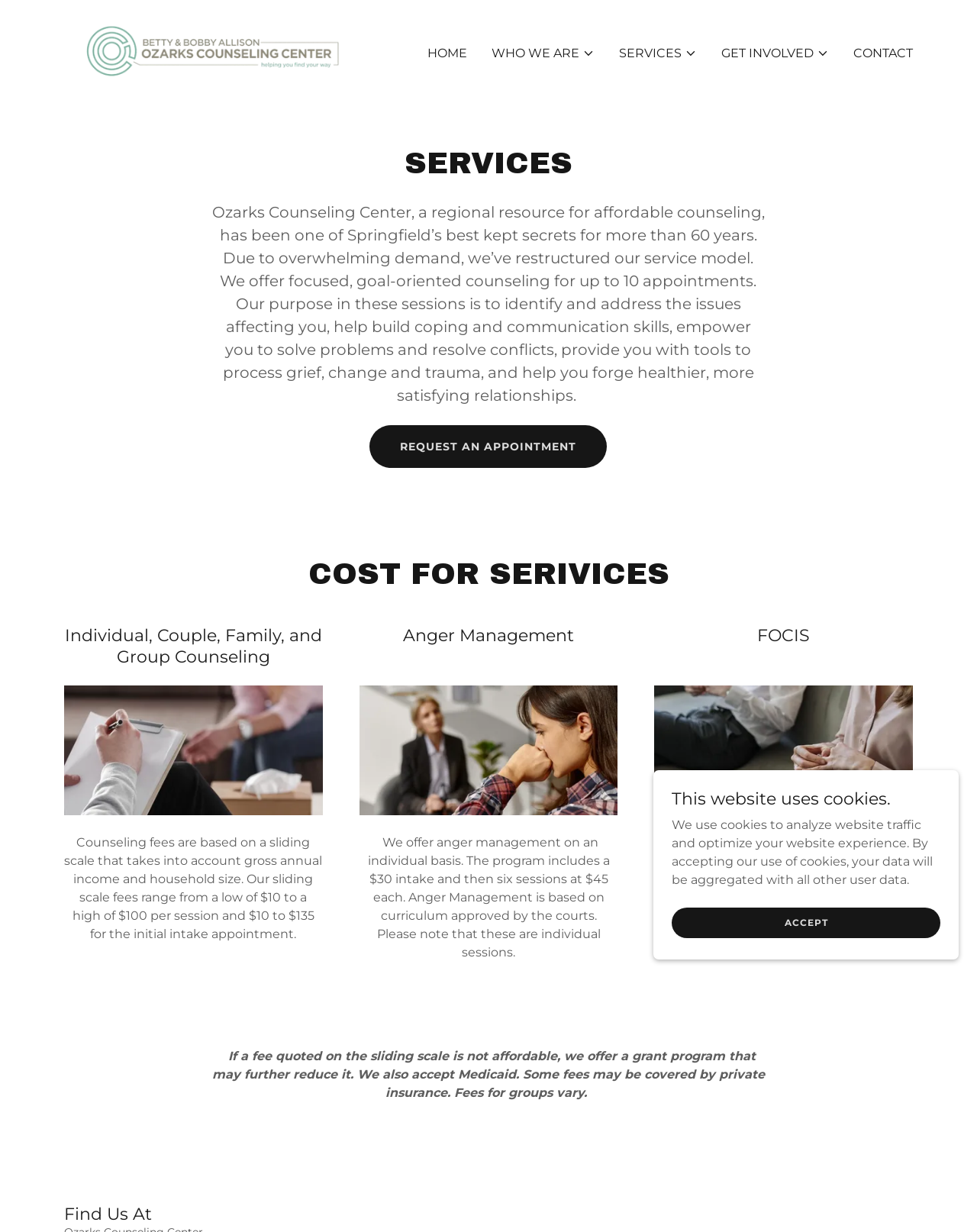What is the name of the counseling center?
From the image, respond with a single word or phrase.

Ozarks Counseling Center